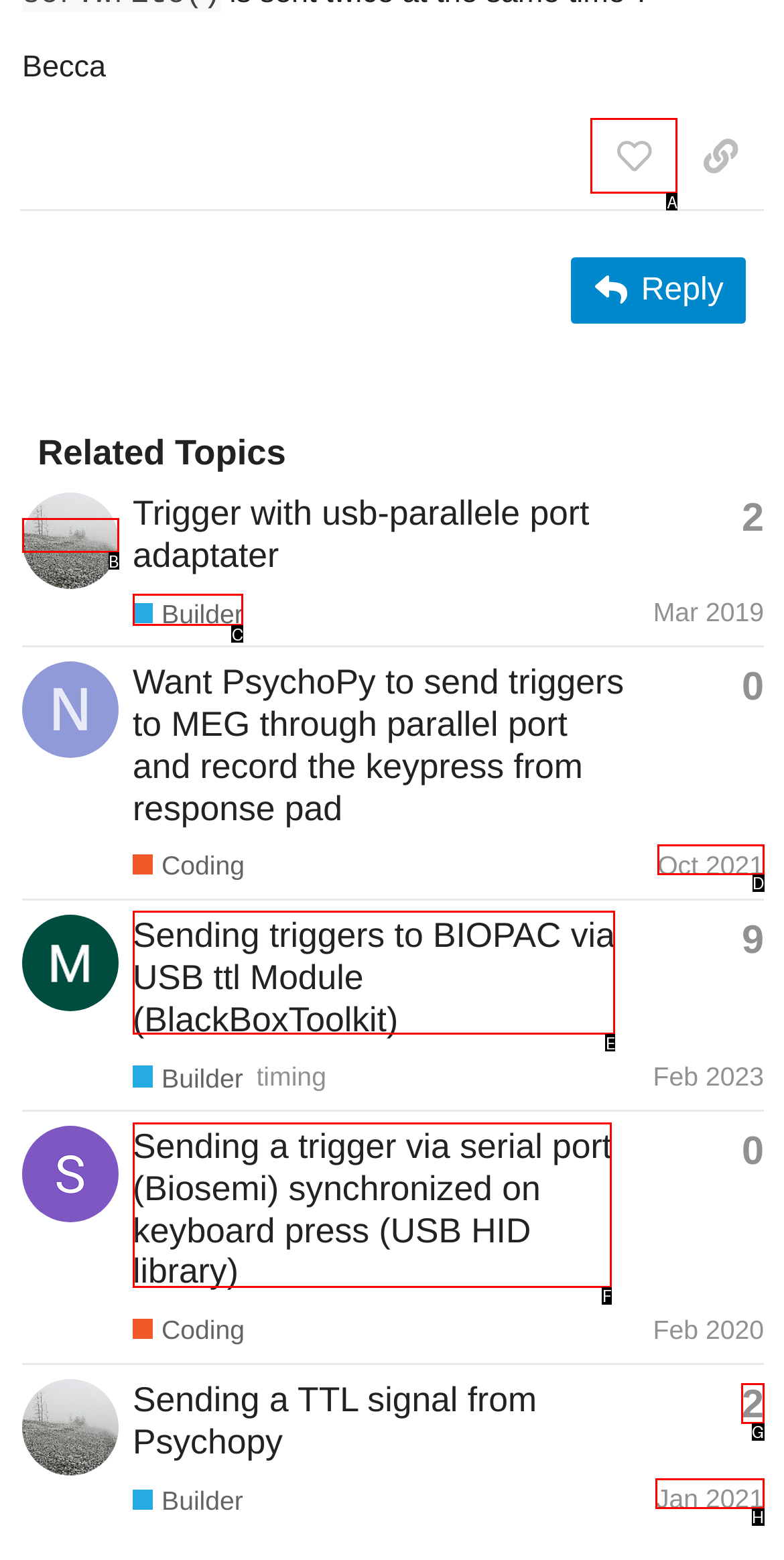What letter corresponds to the UI element to complete this task: Sign up or log in to like this post
Answer directly with the letter.

A